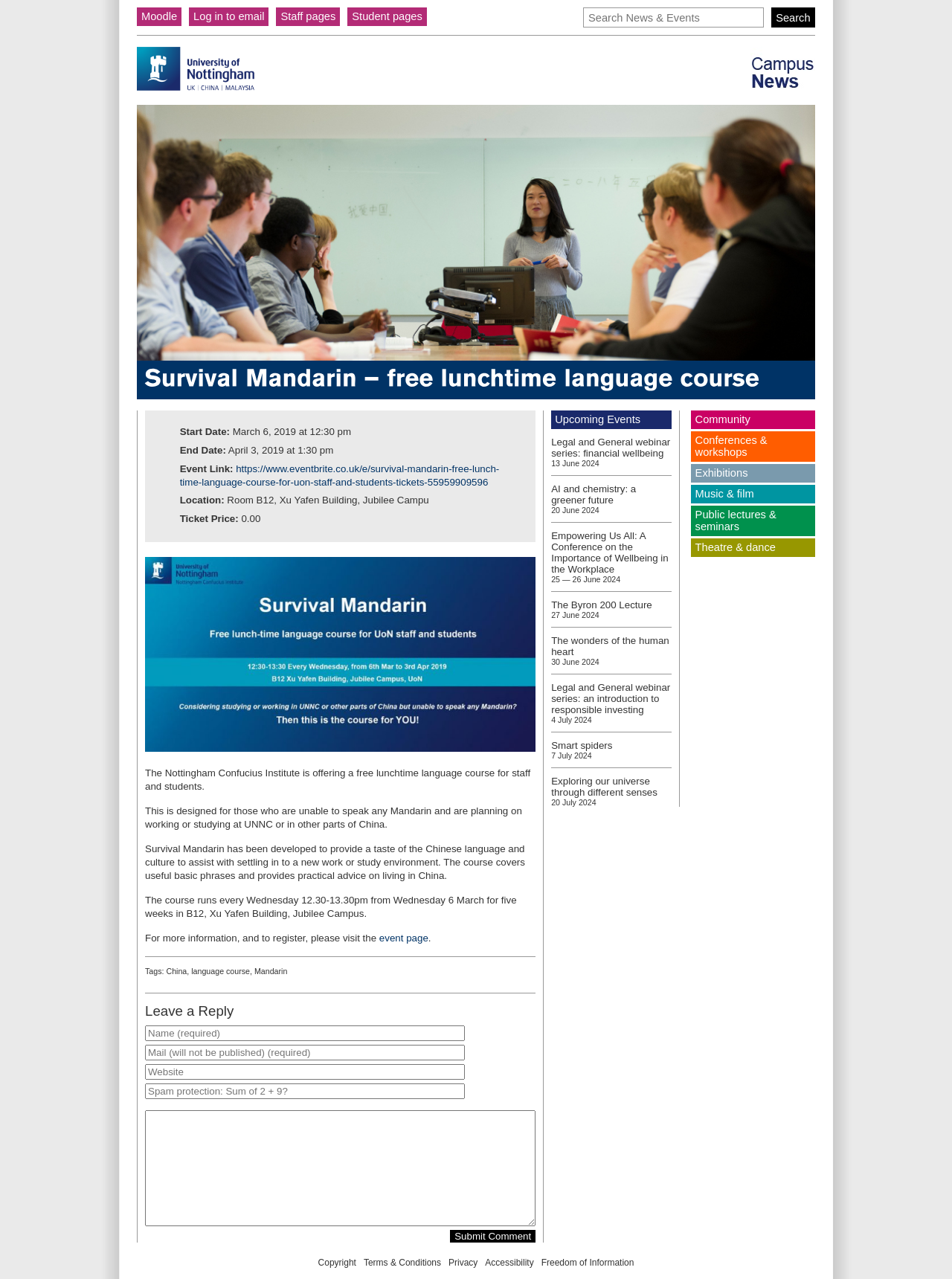What is the price of the language course?
Look at the screenshot and provide an in-depth answer.

The price of the language course can be found in the 'Ticket Price:' section, which states that the price is 0.00, indicating that the course is free.